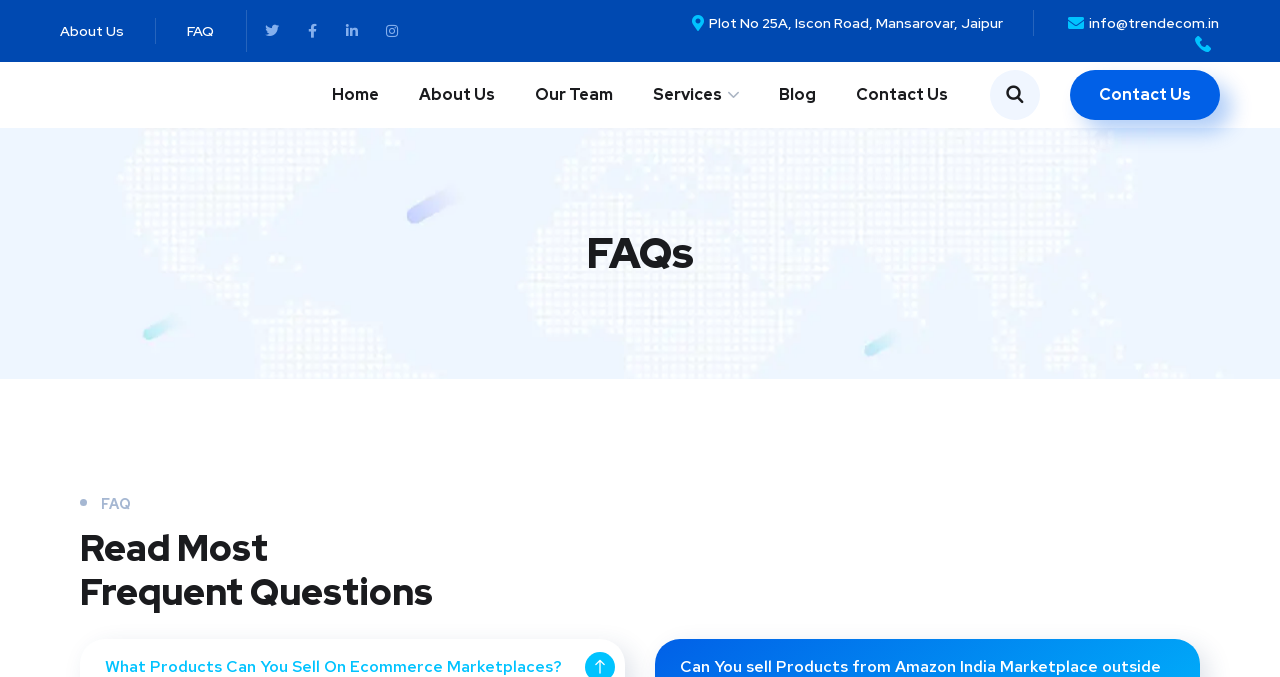Please identify the bounding box coordinates of the element I should click to complete this instruction: 'go to about us page'. The coordinates should be given as four float numbers between 0 and 1, like this: [left, top, right, bottom].

[0.047, 0.027, 0.097, 0.065]